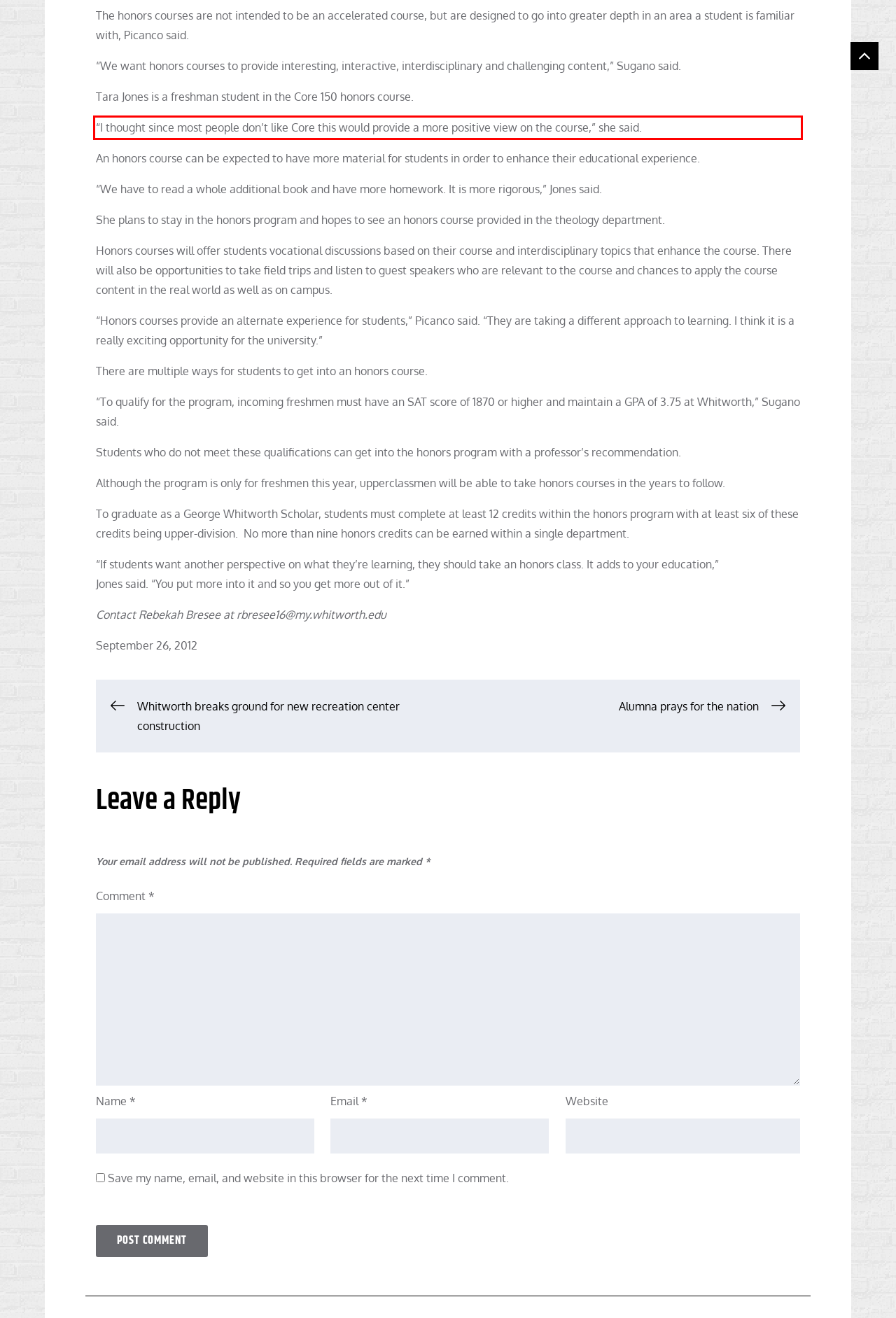Analyze the screenshot of a webpage where a red rectangle is bounding a UI element. Extract and generate the text content within this red bounding box.

“I thought since most people don’t like Core this would provide a more positive view on the course,” she said.